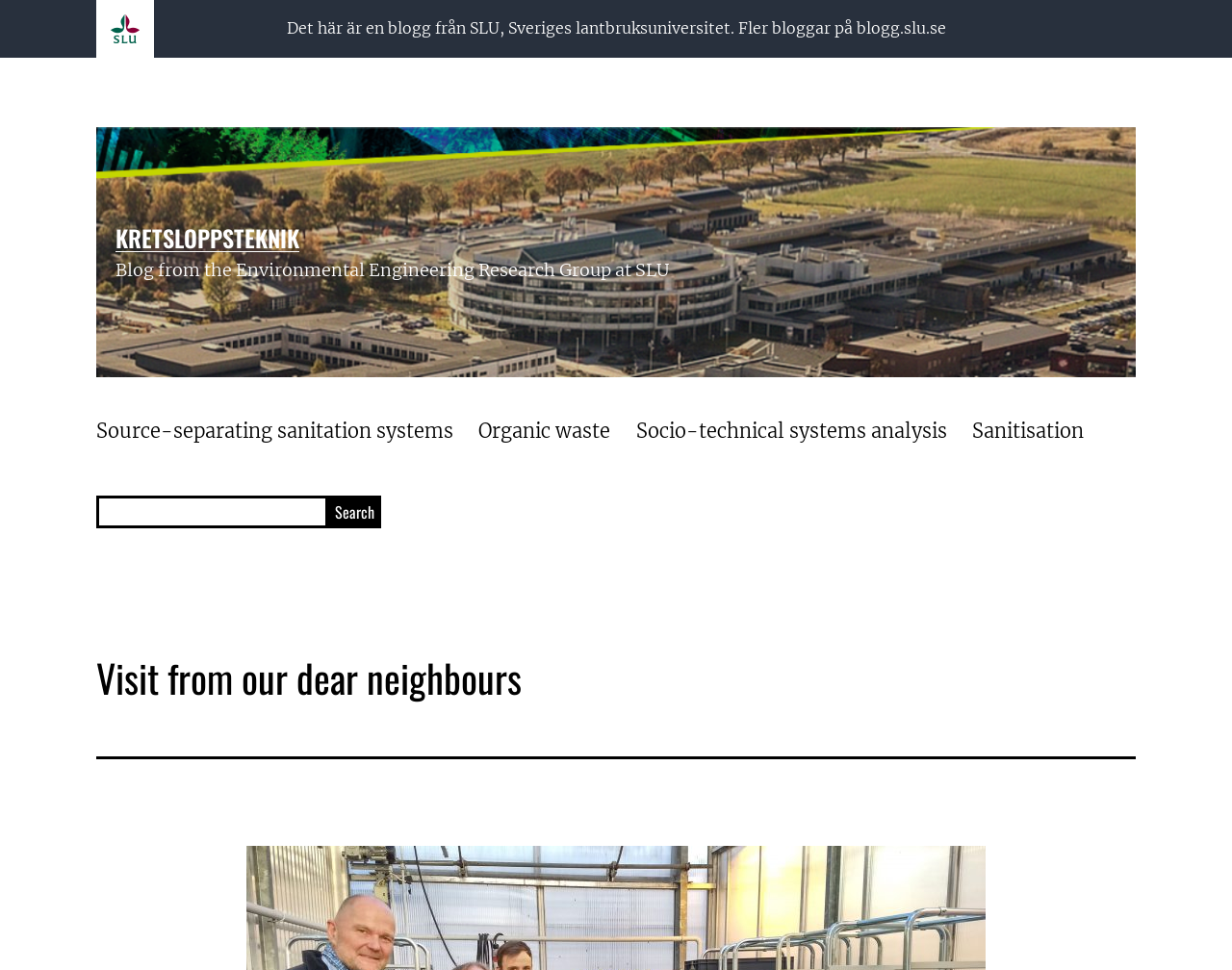Given the description of a UI element: "Socio-technical systems analysis", identify the bounding box coordinates of the matching element in the webpage screenshot.

[0.506, 0.419, 0.779, 0.468]